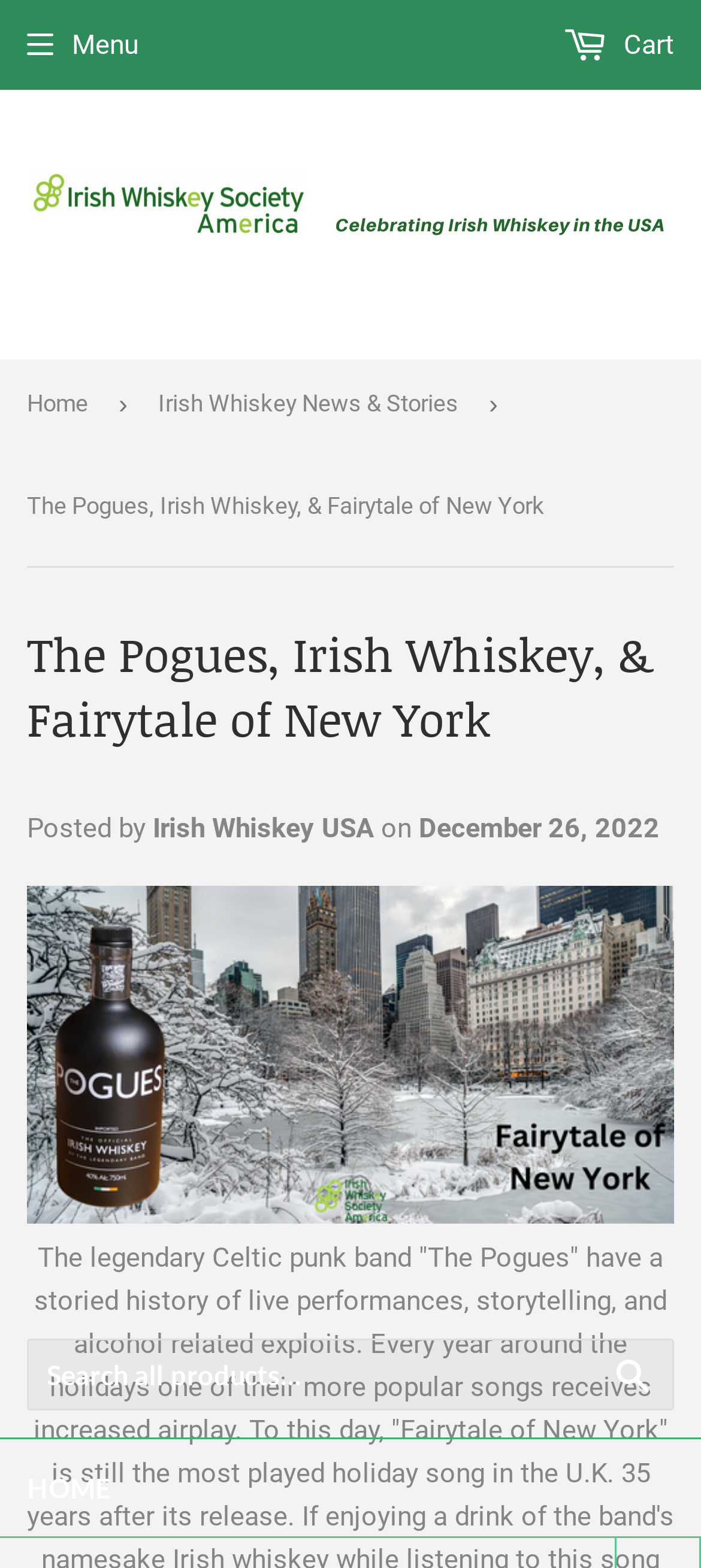Find and provide the bounding box coordinates for the UI element described here: "Irish Whiskey News & Stories". The coordinates should be given as four float numbers between 0 and 1: [left, top, right, bottom].

[0.226, 0.229, 0.672, 0.287]